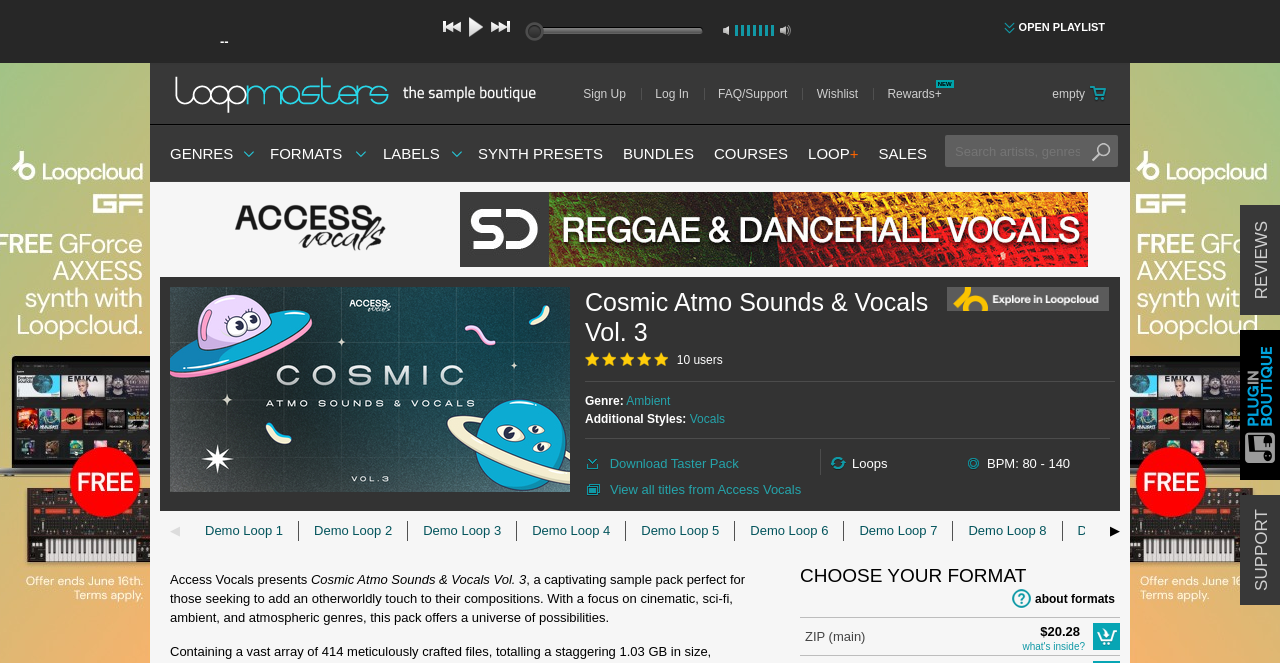Locate the bounding box coordinates of the element you need to click to accomplish the task described by this instruction: "Download Taster Pack".

[0.476, 0.688, 0.577, 0.71]